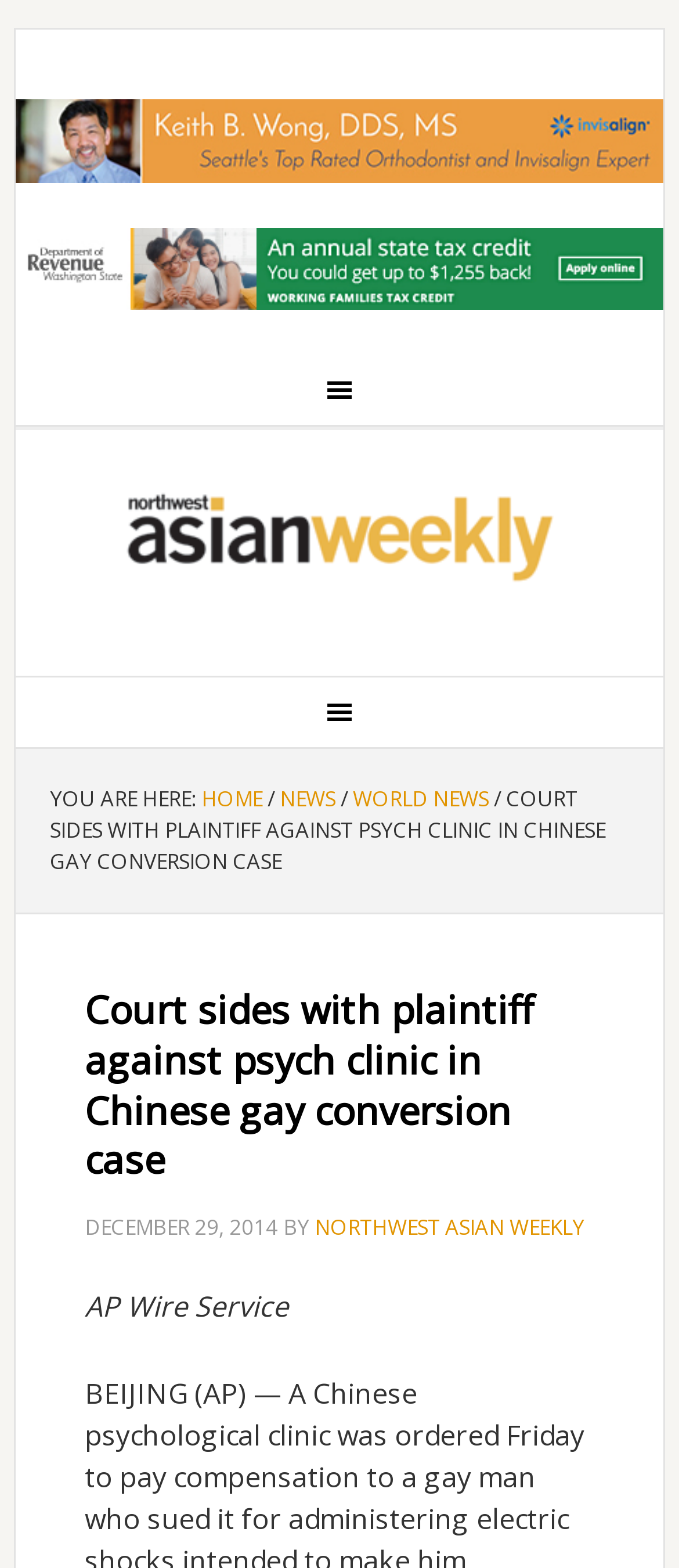Please answer the following question using a single word or phrase: 
What is the date of the article?

DECEMBER 29, 2014